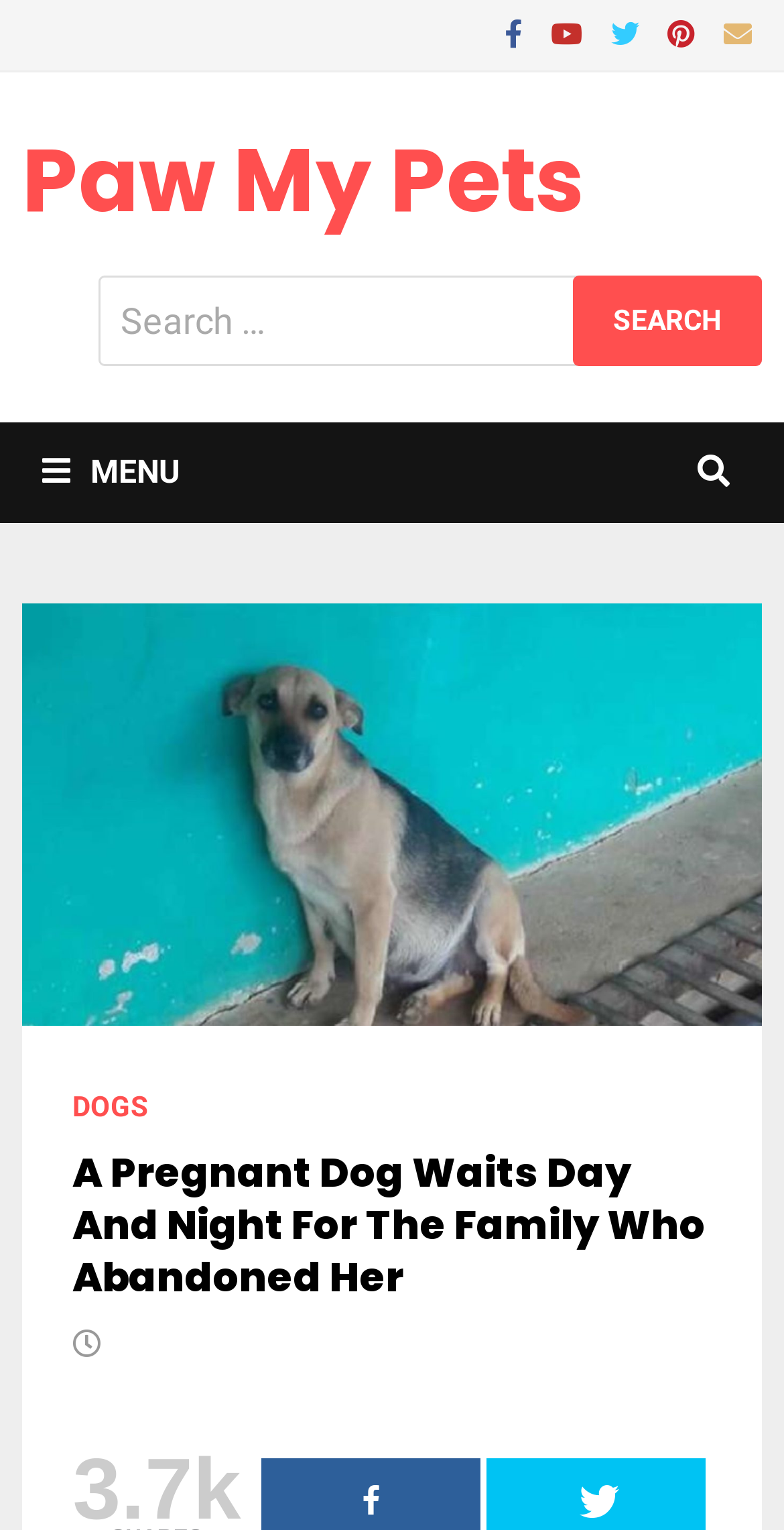Pinpoint the bounding box coordinates of the area that must be clicked to complete this instruction: "learn more".

None